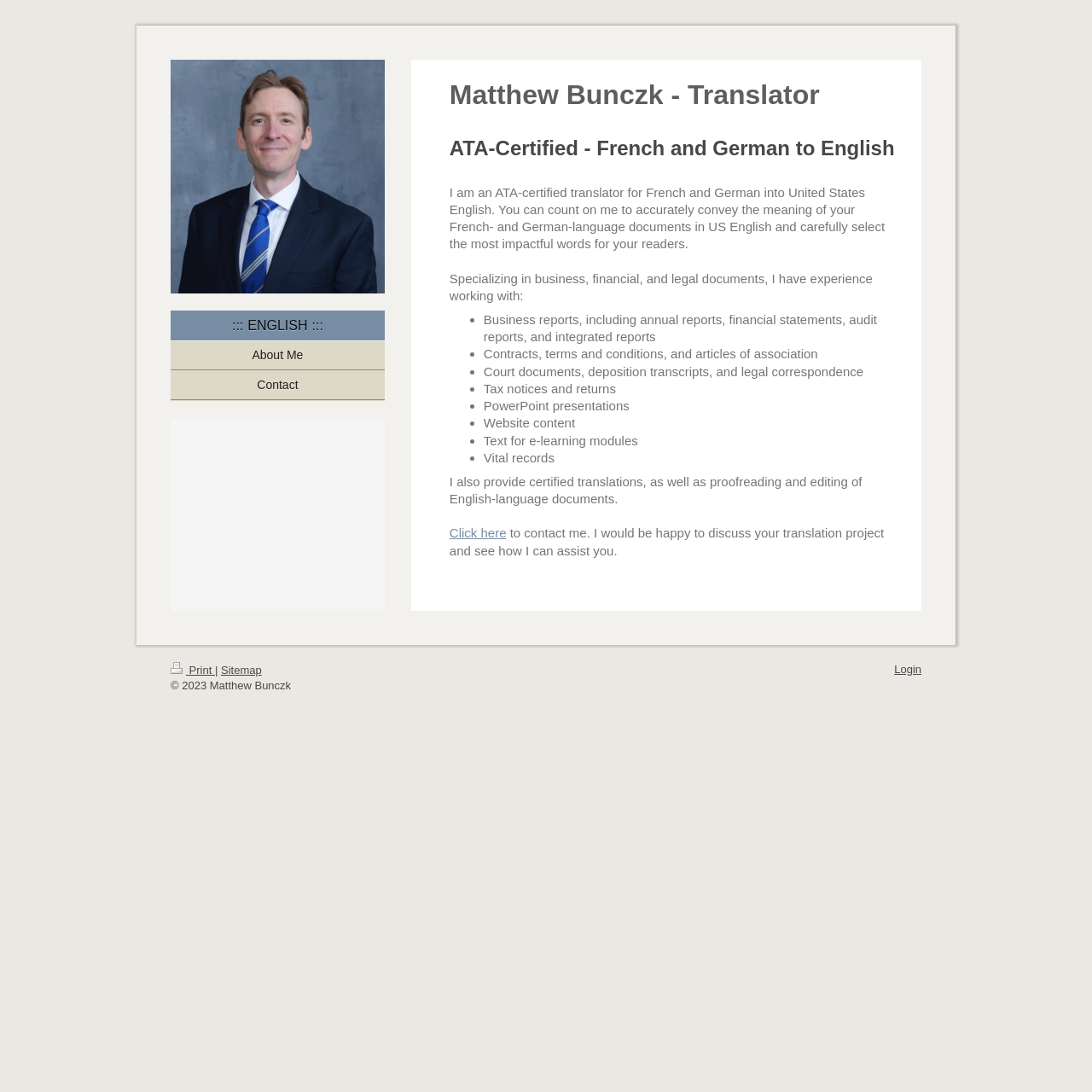Give a full account of the webpage's elements and their arrangement.

This webpage is about Matthew Bunczk, a translator specializing in French and German to English translations, particularly in business and organizational management. 

At the top left, there are three links: "ENGLISH", "About Me", and "Contact". 

Below these links, there is a heading that reads "Matthew Bunczk - Translator" followed by another heading that states "ATA-Certified - French and German to English". 

A paragraph of text explains that Matthew Bunczk is an ATA-certified translator who can accurately convey the meaning of French- and German-language documents in US English. 

Below this paragraph, there is a list of specializations, including business reports, contracts, court documents, tax notices, PowerPoint presentations, website content, and more. Each item in the list is marked with a bullet point. 

After the list, there is a statement about Matthew Bunczk also providing certified translations, proofreading, and editing of English-language documents. 

A call-to-action link "Click here" is provided to contact Matthew Bunczk to discuss a translation project. 

At the bottom left, there are three links: "Print", "Sitemap", and a copyright notice "© 2023 Matthew Bunczk". 

At the bottom right, there is a "Login" link.